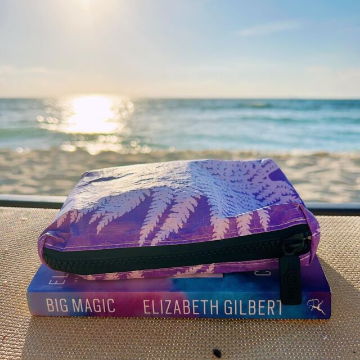Give a thorough caption of the image, focusing on all visible elements.

The sun glistens over a tranquil beach, casting a warm glow on a serene setting. In the foreground, a vibrant purple pouch adorned with a delicate fern design rests on top of the book "Big Magic" by Elizabeth Gilbert. This thoughtful arrangement suggests a perfect blend of creativity and practicality, inviting one to reflect on the creative journey while enjoying the soothing sounds of the waves. The beach backdrop enhances the scene, evoking a sense of calm and inspiration, perfect for diving into the realms of artistic exploration that Gilbert's book offers. The combination of the colorful pouch and the thought-provoking literature sets the stage for a delightful day of relaxation and introspection.